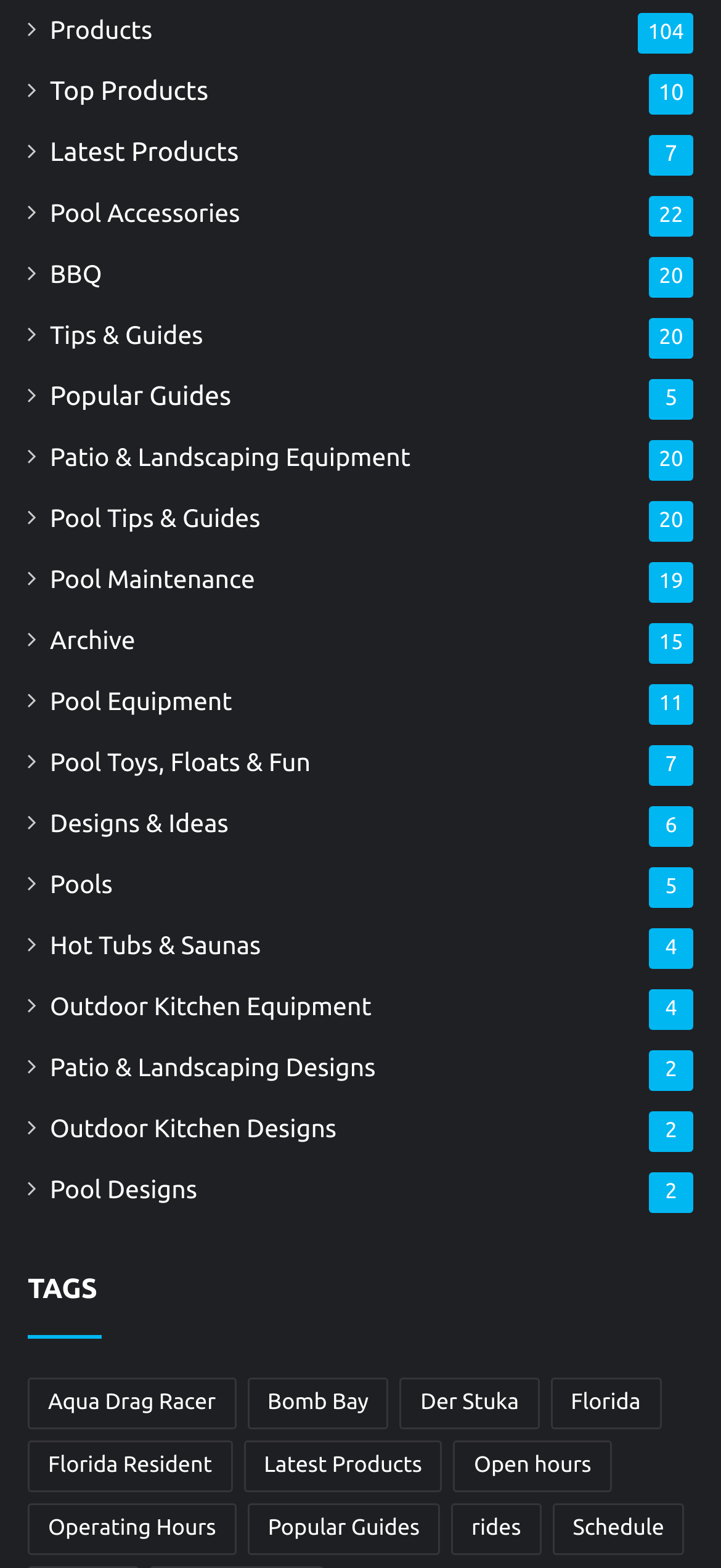Please provide the bounding box coordinates for the element that needs to be clicked to perform the instruction: "Click on Products". The coordinates must consist of four float numbers between 0 and 1, formatted as [left, top, right, bottom].

[0.069, 0.008, 0.211, 0.032]